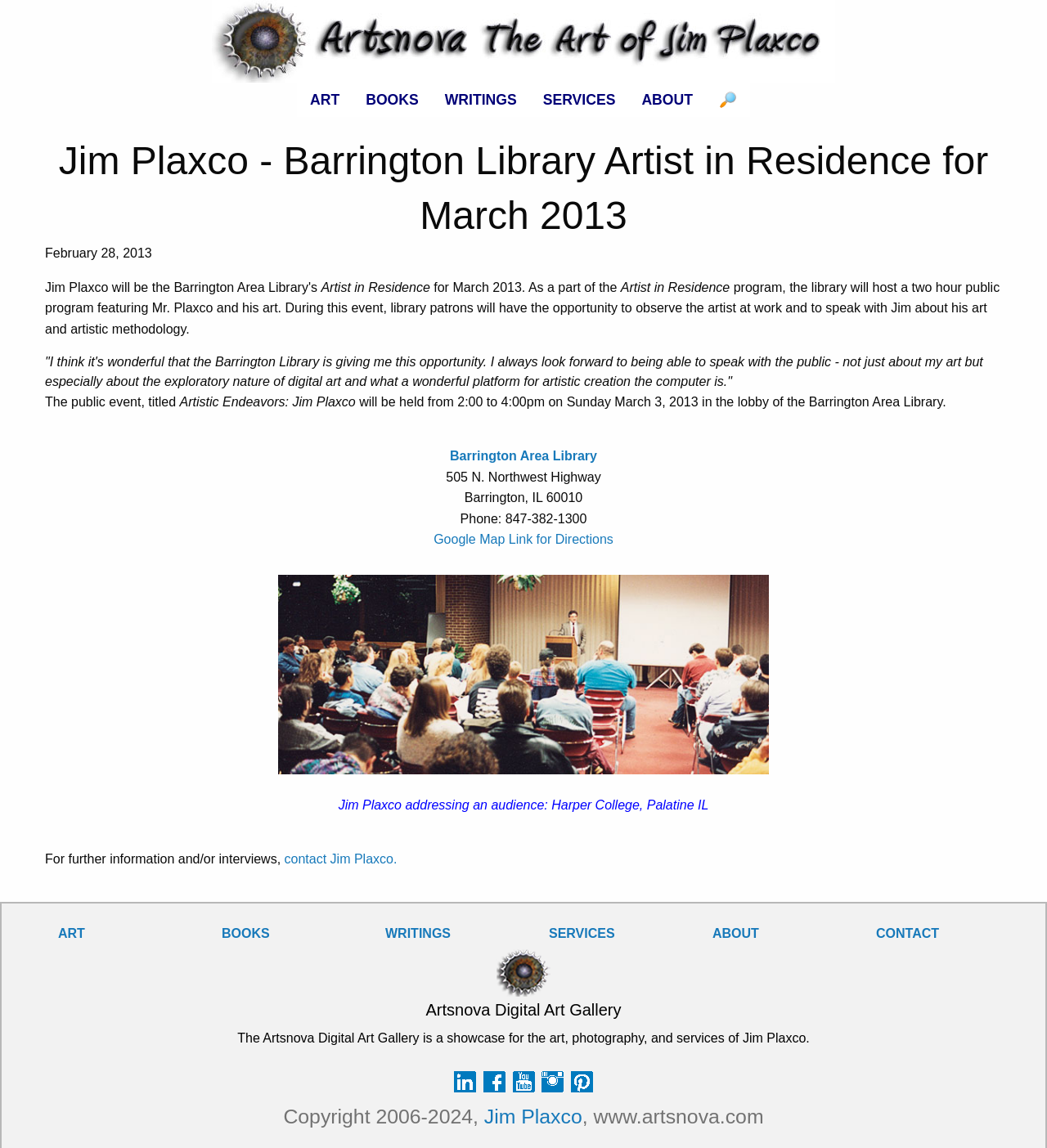Determine the bounding box coordinates of the element that should be clicked to execute the following command: "Click on GAMING".

None